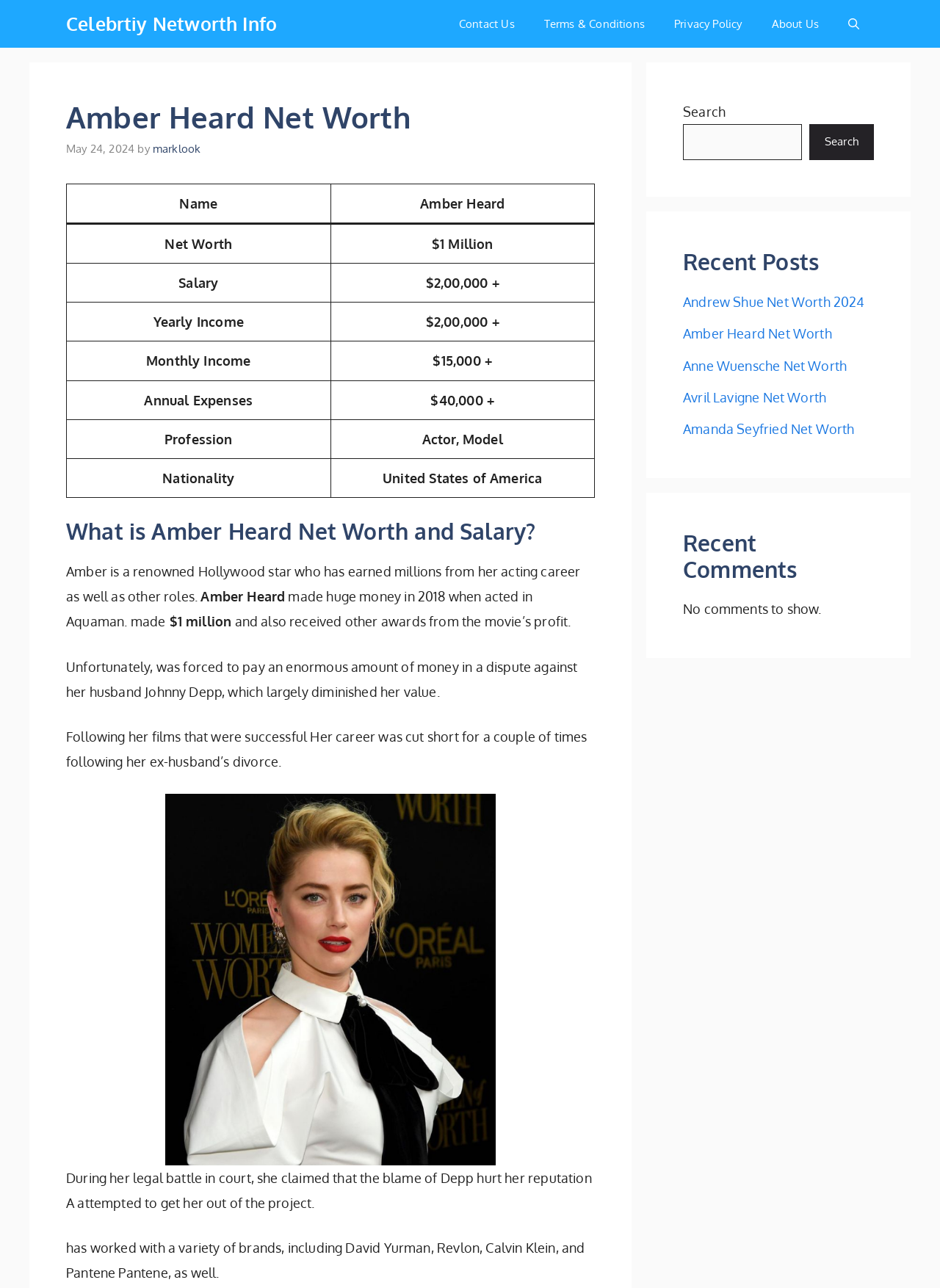What is Amber Heard's profession?
From the image, respond using a single word or phrase.

Actor, Model